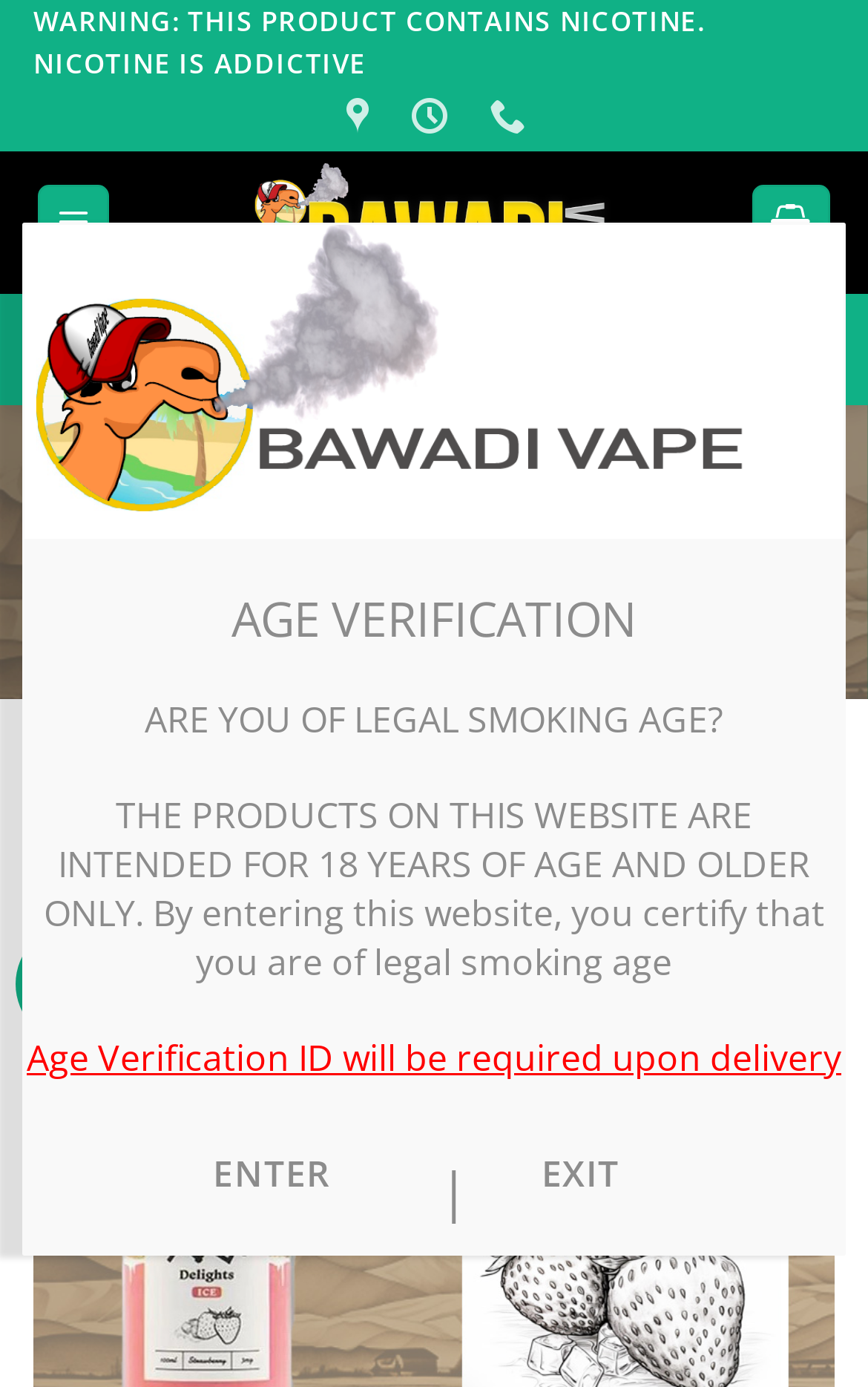How many buttons are there in the age verification section?
Based on the image content, provide your answer in one word or a short phrase.

2